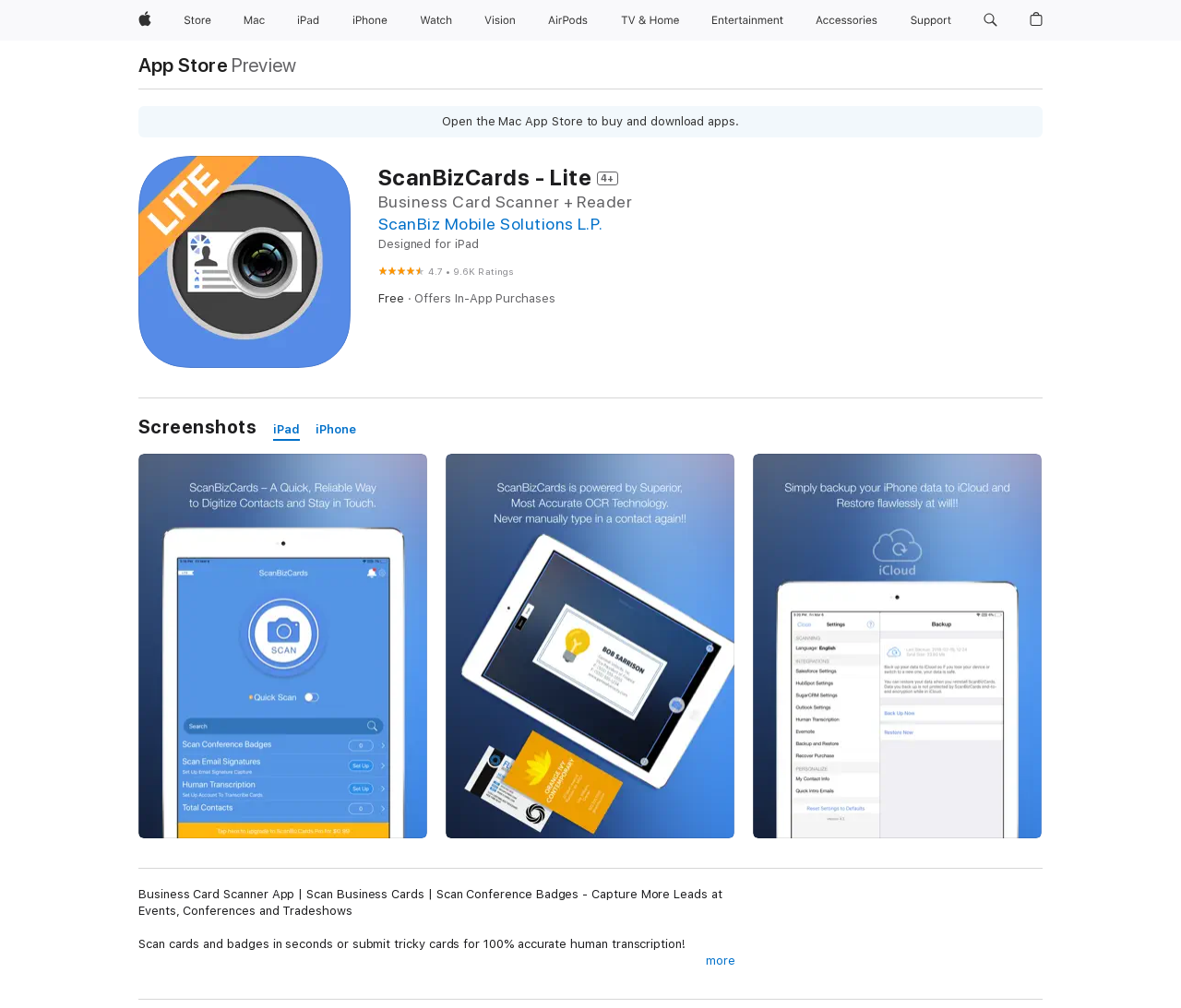With reference to the image, please provide a detailed answer to the following question: What is the price of the app?

I found the answer by looking at the section where it shows the price, which is 'Free', and also mentions that it 'Offers In-App Purchases'.